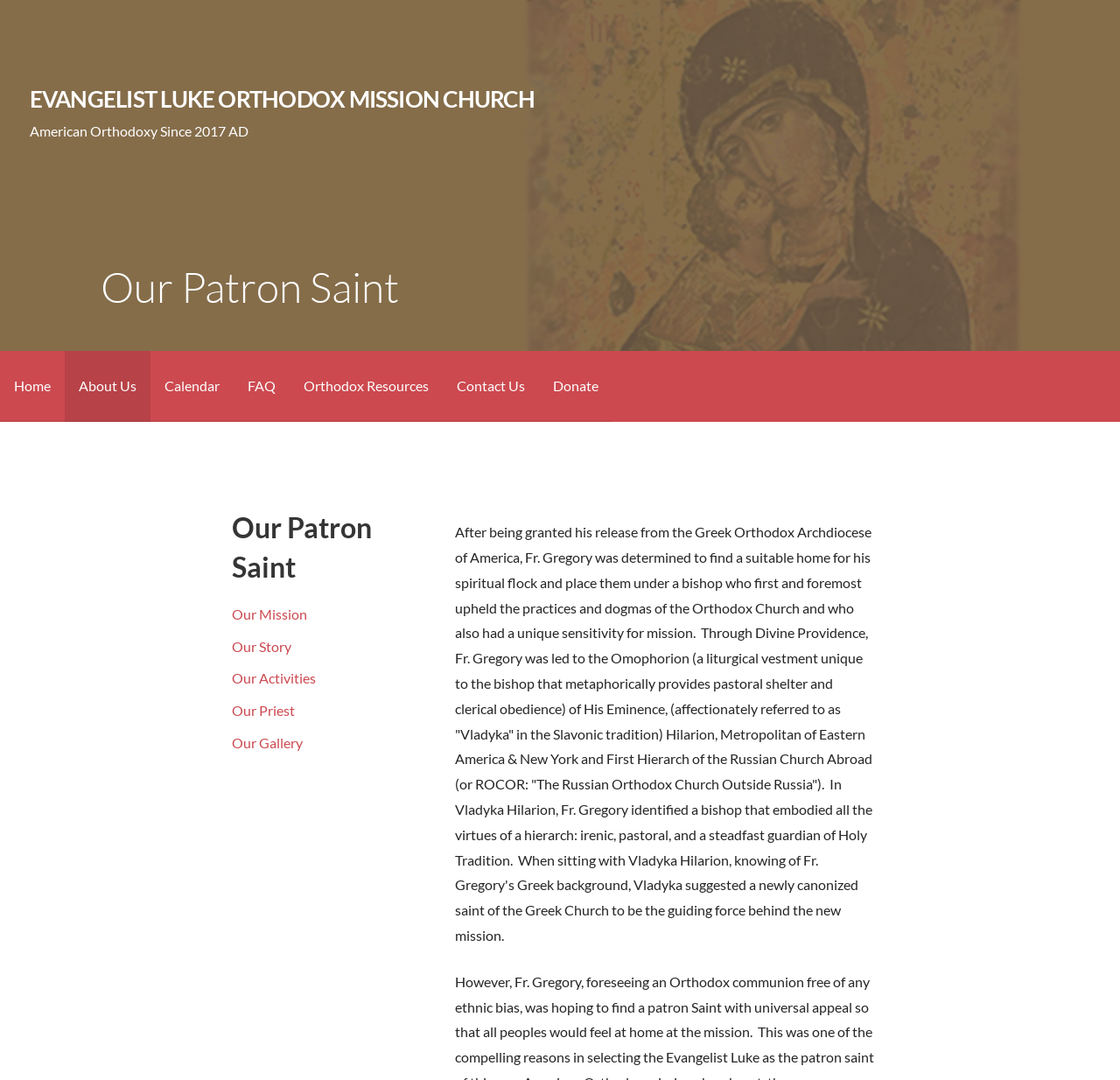Use a single word or phrase to answer this question: 
How many links are in the top navigation menu?

7